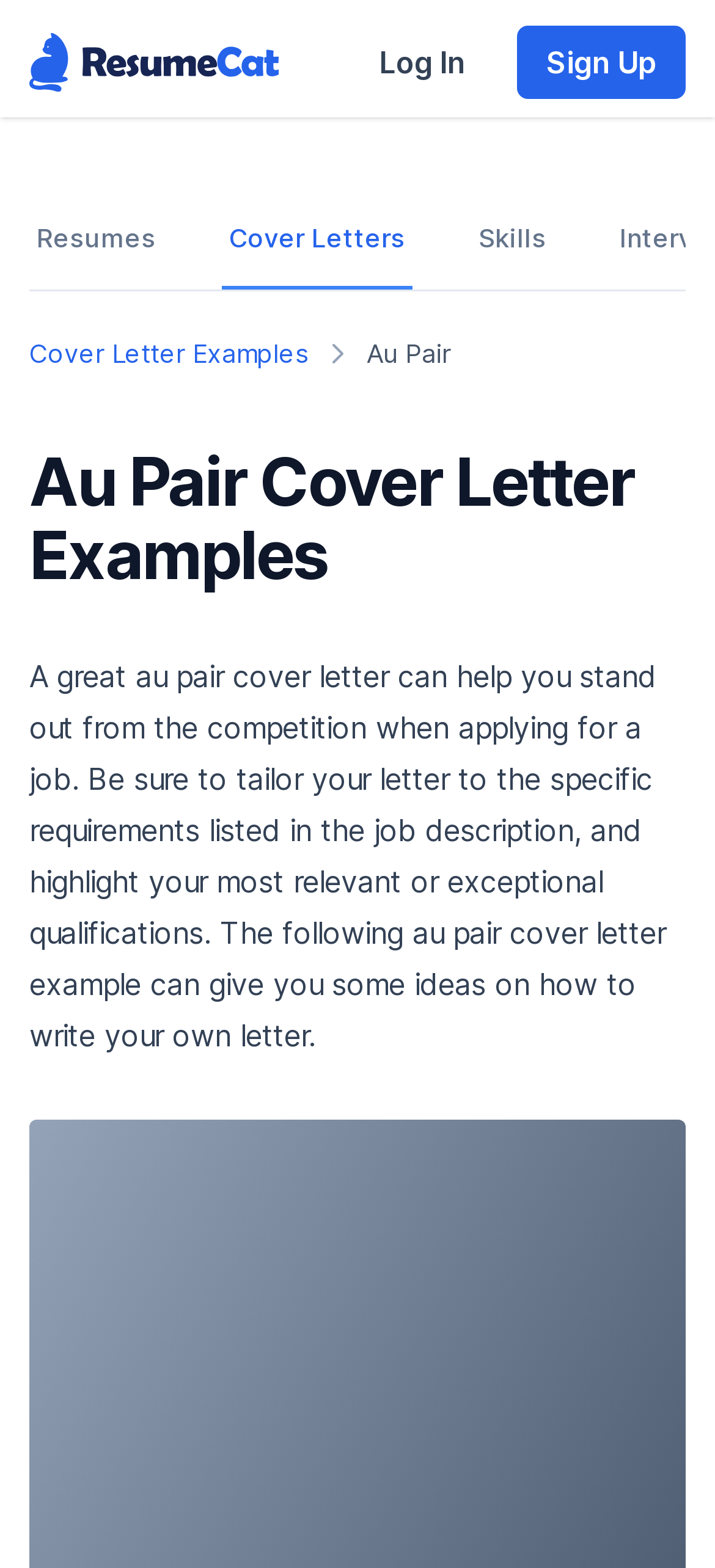Locate and extract the text of the main heading on the webpage.

Au Pair Cover Letter Examples